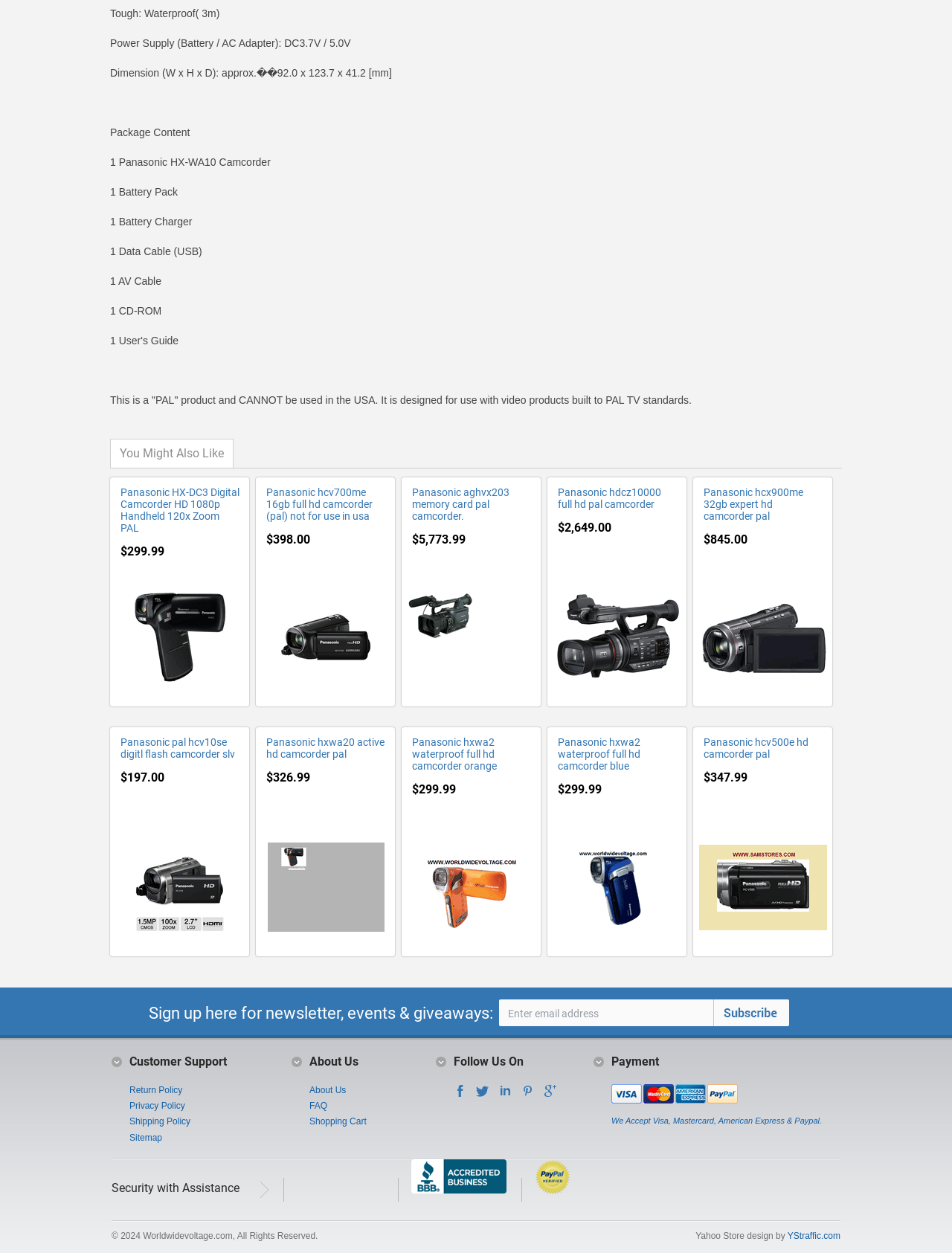Specify the bounding box coordinates of the area that needs to be clicked to achieve the following instruction: "Click the 'Return Policy' link".

[0.136, 0.866, 0.192, 0.874]